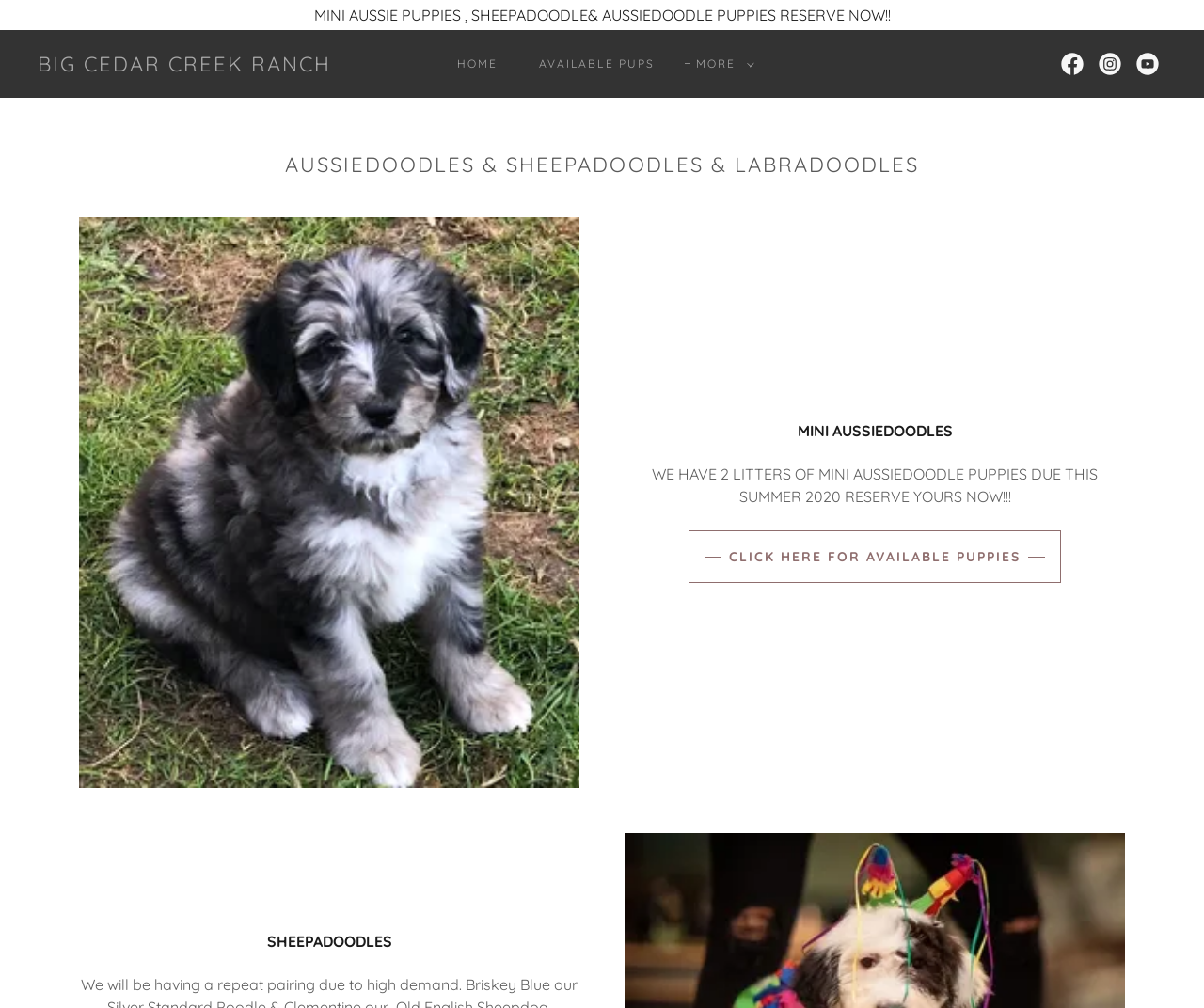What type of puppies are available?
Provide a thorough and detailed answer to the question.

Based on the webpage, I can see that there are multiple types of puppies available. The heading 'AUSSIEDOODLES & SHEEPADOODLES & LABRADOODLES' suggests that these three types of puppies are available. Additionally, the link 'MINI AUSSIE PUPPIES, SHEEPADOODLE& AUSSIEDOODLE PUPPIES RESERVE NOW!!' and the heading 'MINI AUSSIEDOODLES' further confirm this.